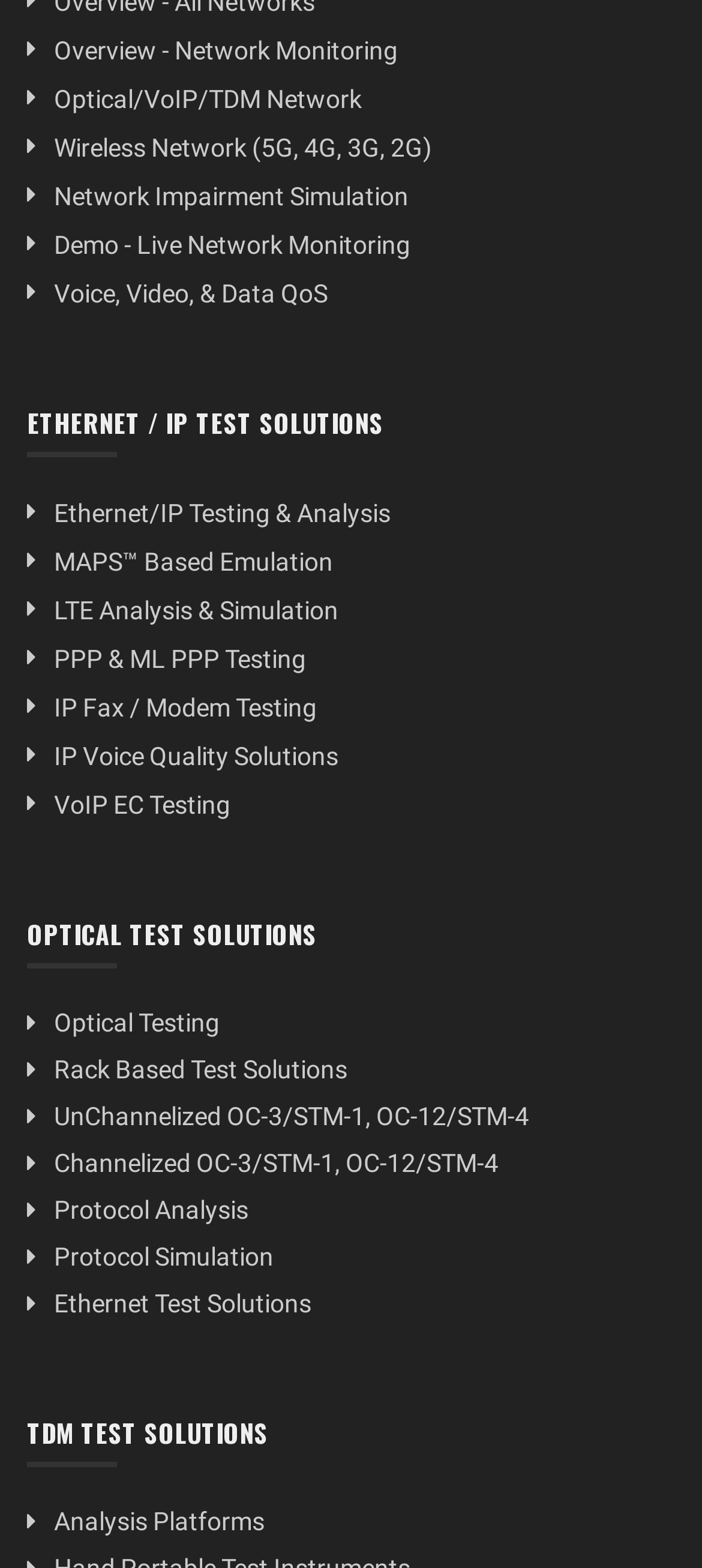What is the main category of network monitoring?
Look at the image and respond with a one-word or short phrase answer.

Ethernet/IP